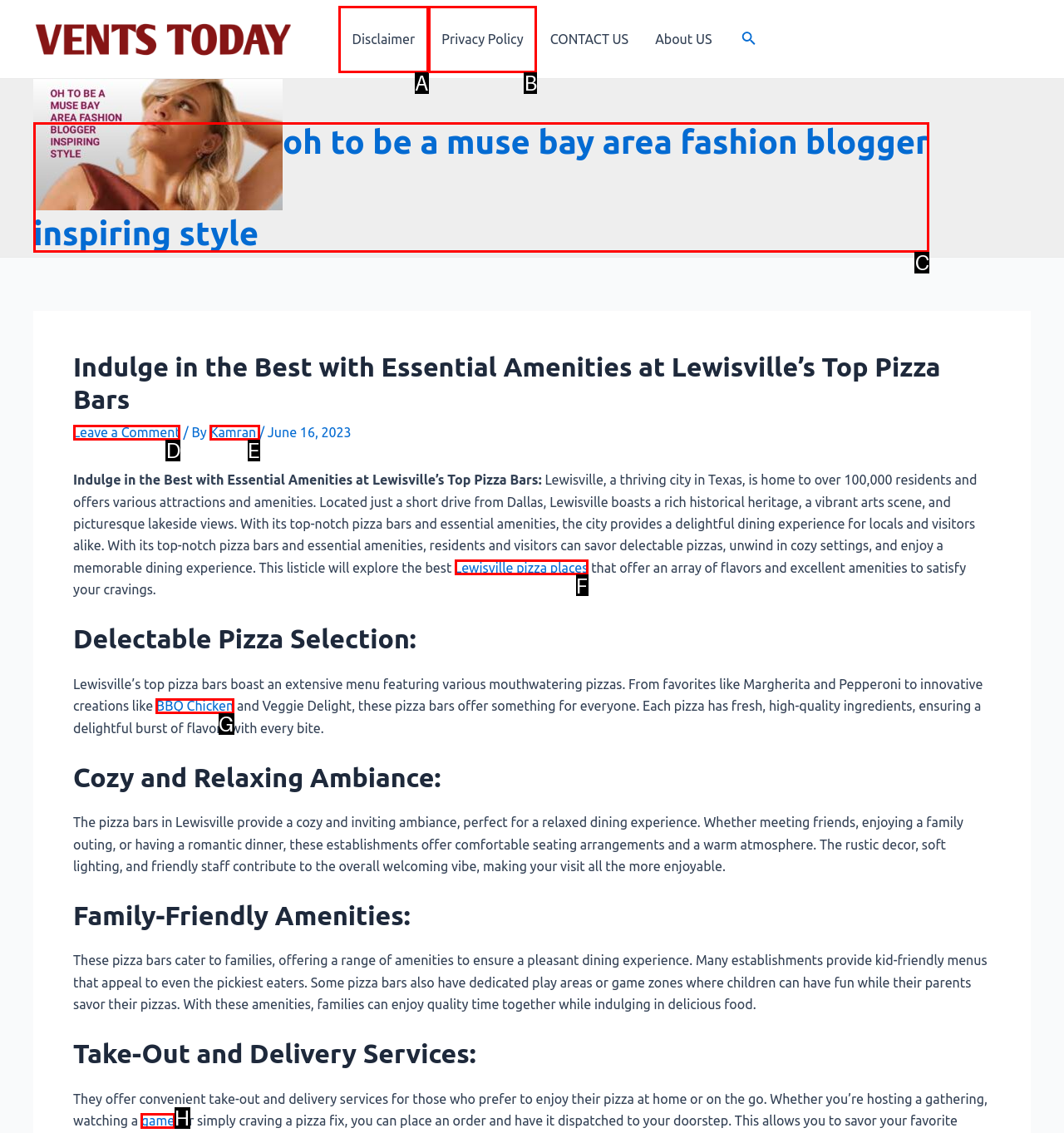Find the option that best fits the description: BBQ Chicken. Answer with the letter of the option.

G